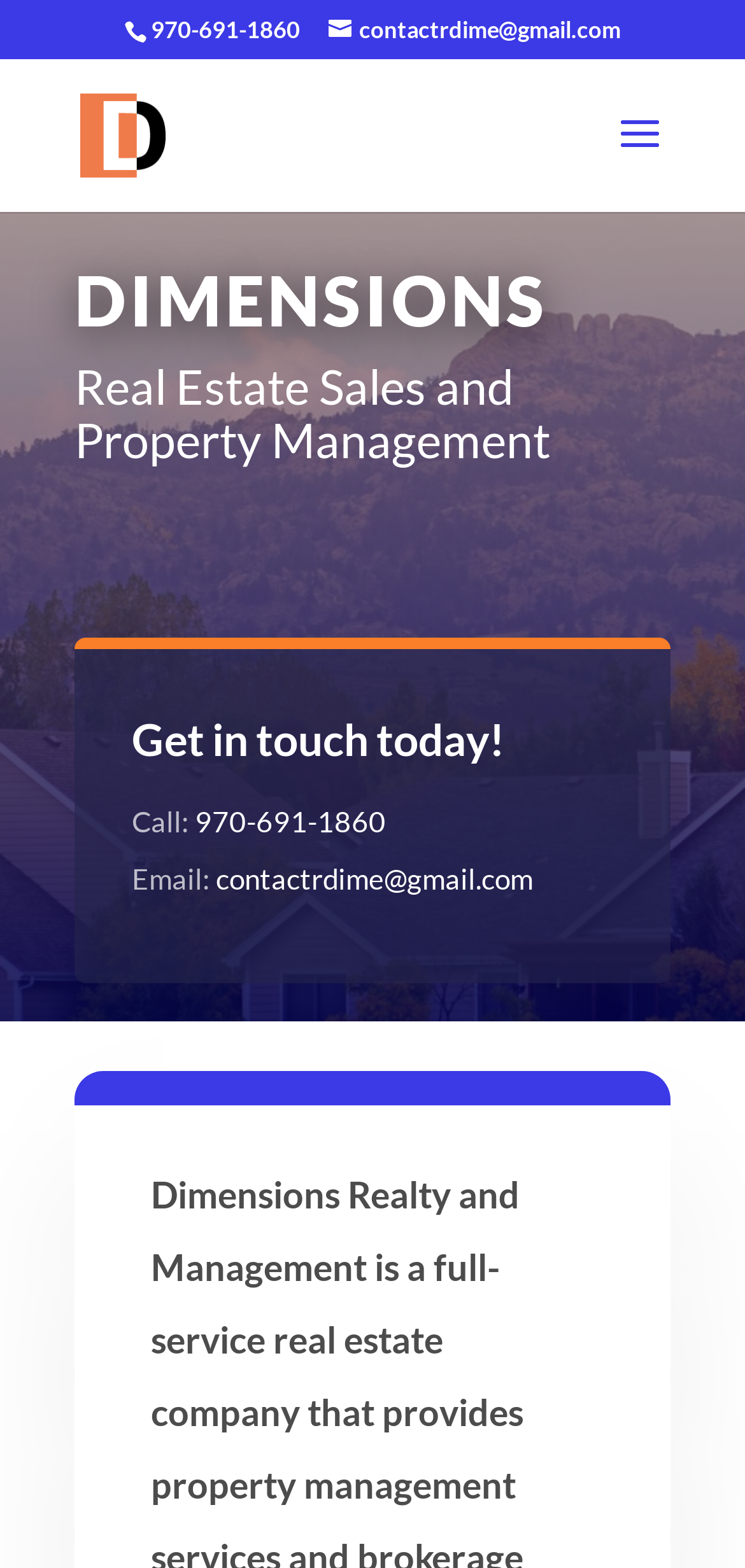Please provide a comprehensive answer to the question based on the screenshot: What services does the company offer?

I found the services offered by the company by looking at the static text element 'Real Estate Sales and Property Management' which is a subheading under the company name, indicating that these are the services provided by the company.